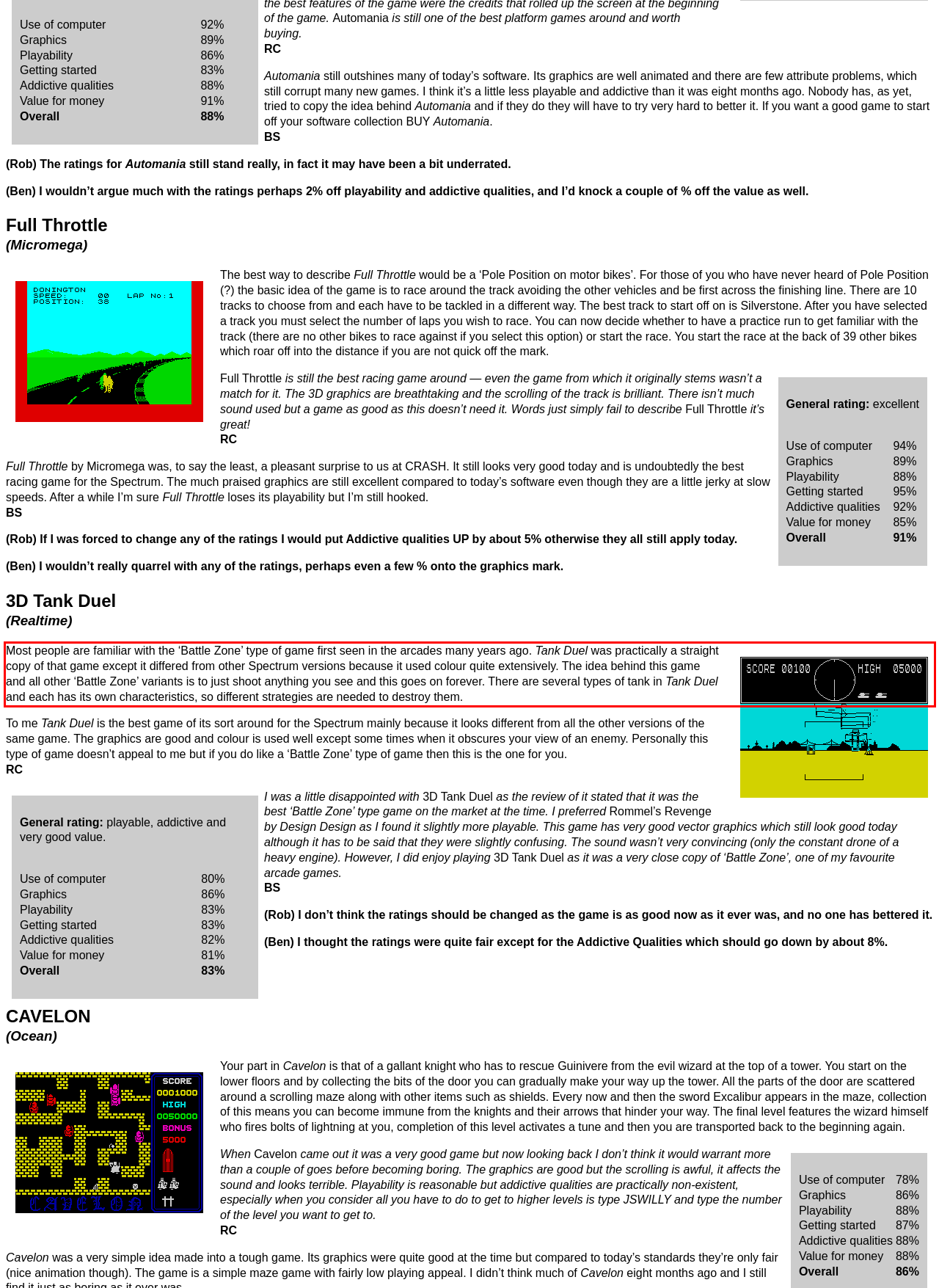You are provided with a webpage screenshot that includes a red rectangle bounding box. Extract the text content from within the bounding box using OCR.

Most people are familiar with the ‘Battle Zone’ type of game first seen in the arcades many years ago. Tank Duel was practically a straight copy of that game except it differed from other Spectrum versions because it used colour quite extensively. The idea behind this game and all other ‘Battle Zone’ variants is to just shoot anything you see and this goes on forever. There are several types of tank in Tank Duel and each has its own characteristics, so different strategies are needed to destroy them.